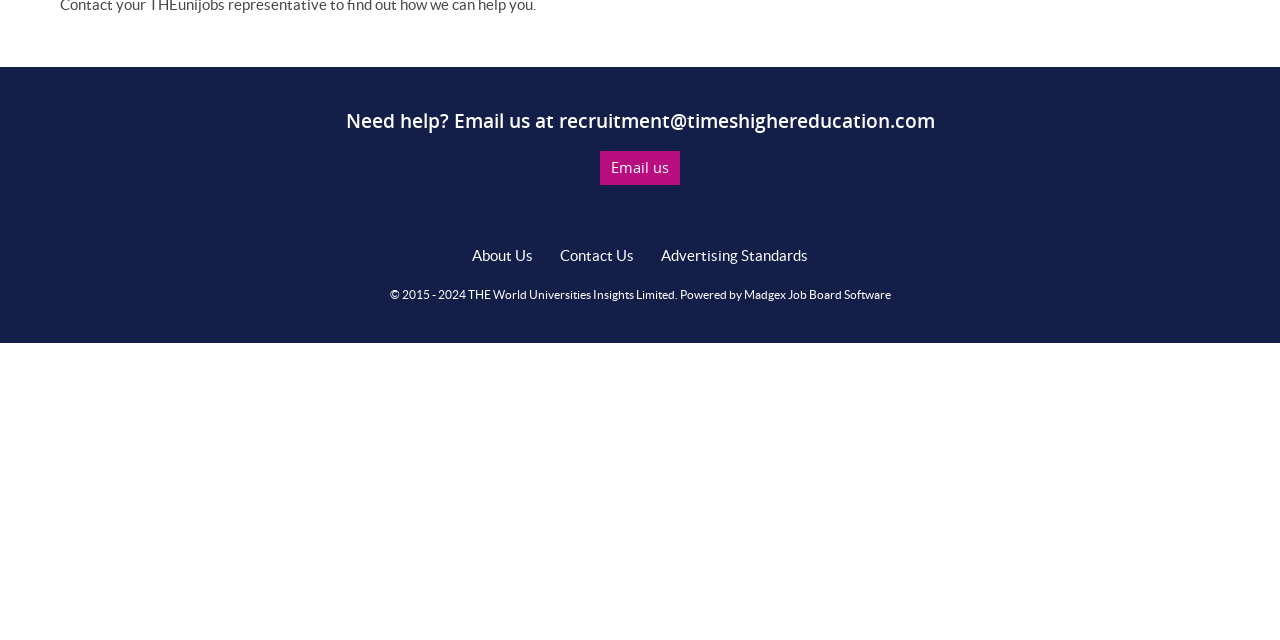From the screenshot, find the bounding box of the UI element matching this description: "recruitment@timeshighereducation.com". Supply the bounding box coordinates in the form [left, top, right, bottom], each a float between 0 and 1.

[0.436, 0.168, 0.73, 0.21]